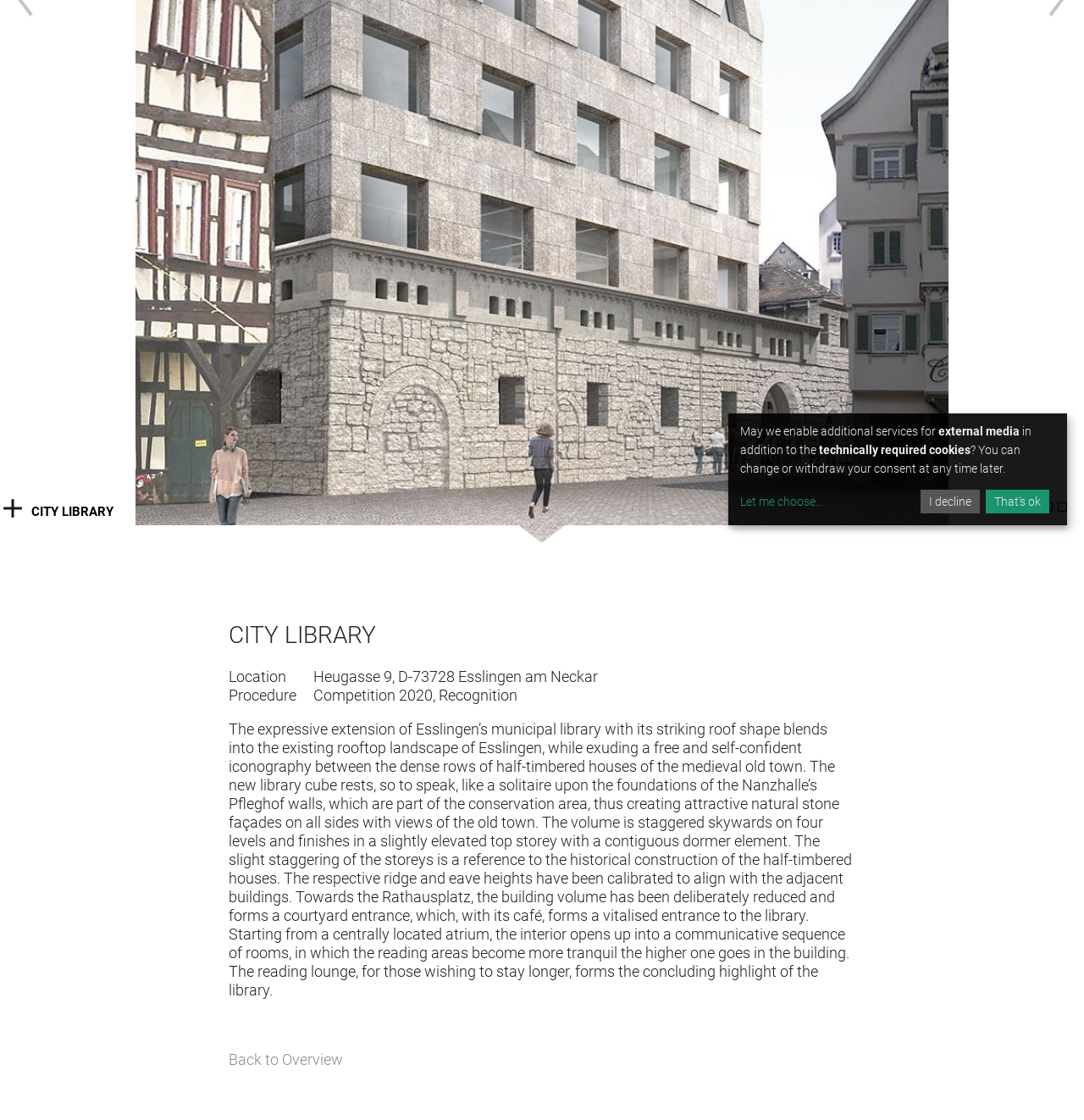Provide the bounding box coordinates of the UI element that matches the description: "Back to Overview".

[0.211, 0.938, 0.316, 0.954]